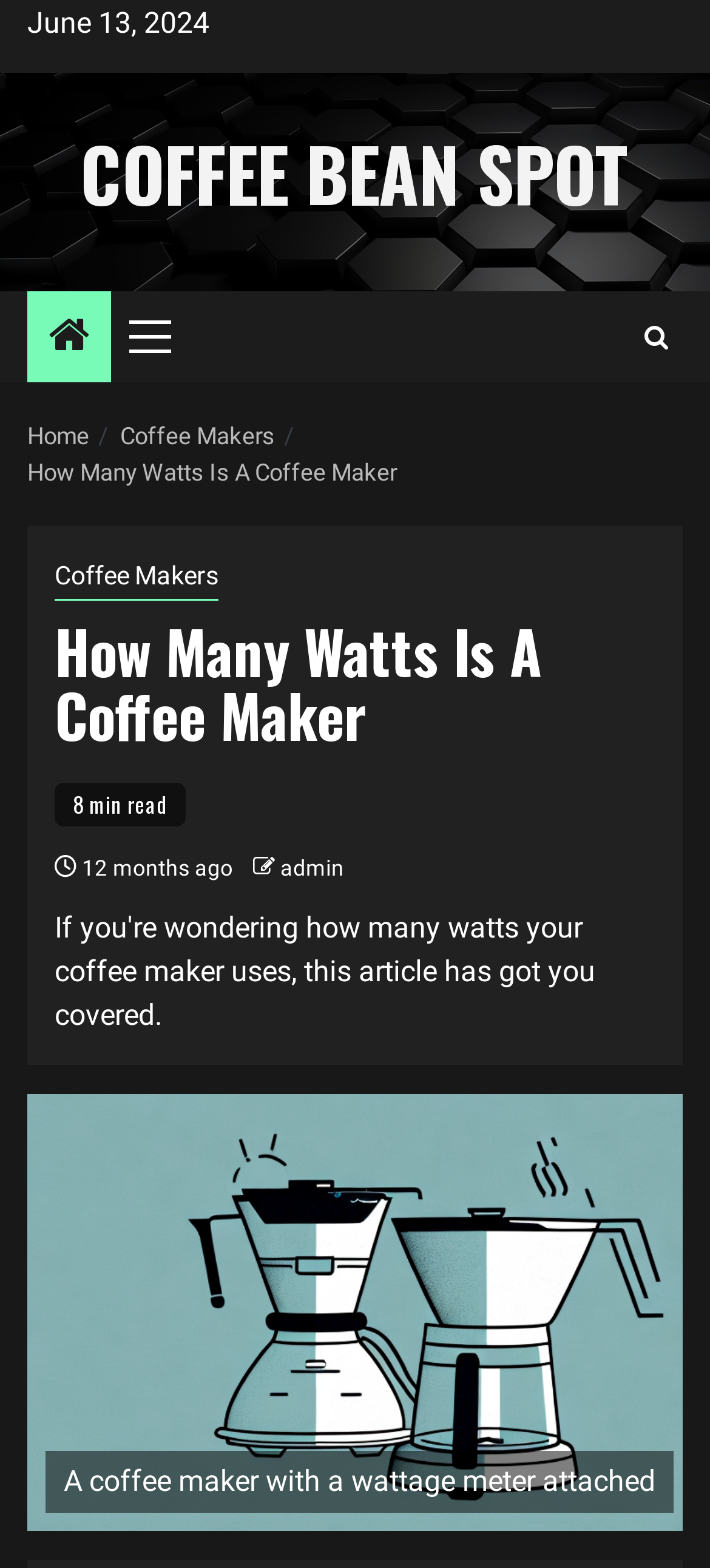Summarize the contents and layout of the webpage in detail.

The webpage is about the topic "How Many Watts Is A Coffee Maker" and is part of the "Coffee Bean Spot" website. At the top left, there is a date "June 13, 2024" displayed. Below it, there is a horizontal navigation menu with links to "Home" and "Coffee Makers". 

To the right of the navigation menu, there is a button labeled "Primary Menu" which is not expanded. Next to it, there is a social media icon represented by a font awesome icon. 

On the top right, there is a link to the website's main page labeled "COFFEE BEAN SPOT". 

The main content of the webpage is an article about coffee makers, with a heading "How Many Watts Is A Coffee Maker" at the top. Below the heading, there is a link to "Coffee Makers" and a text indicating the article's reading time, "8 min read". The article was posted 12 months ago by the author "admin". 

The article's content is accompanied by an image of a coffee maker with a wattage meter attached, which takes up most of the page's width.